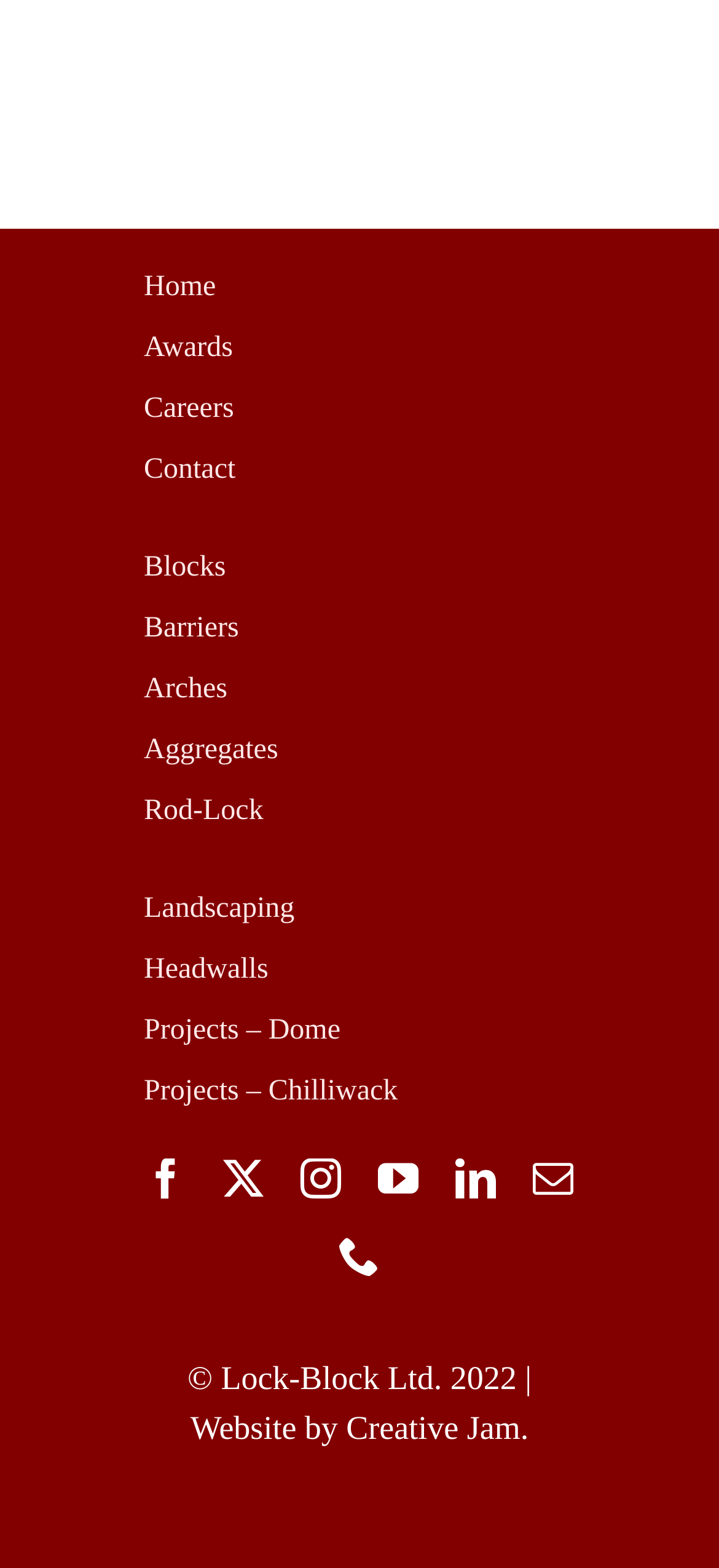How many contact methods are provided?
Please provide a single word or phrase in response based on the screenshot.

2